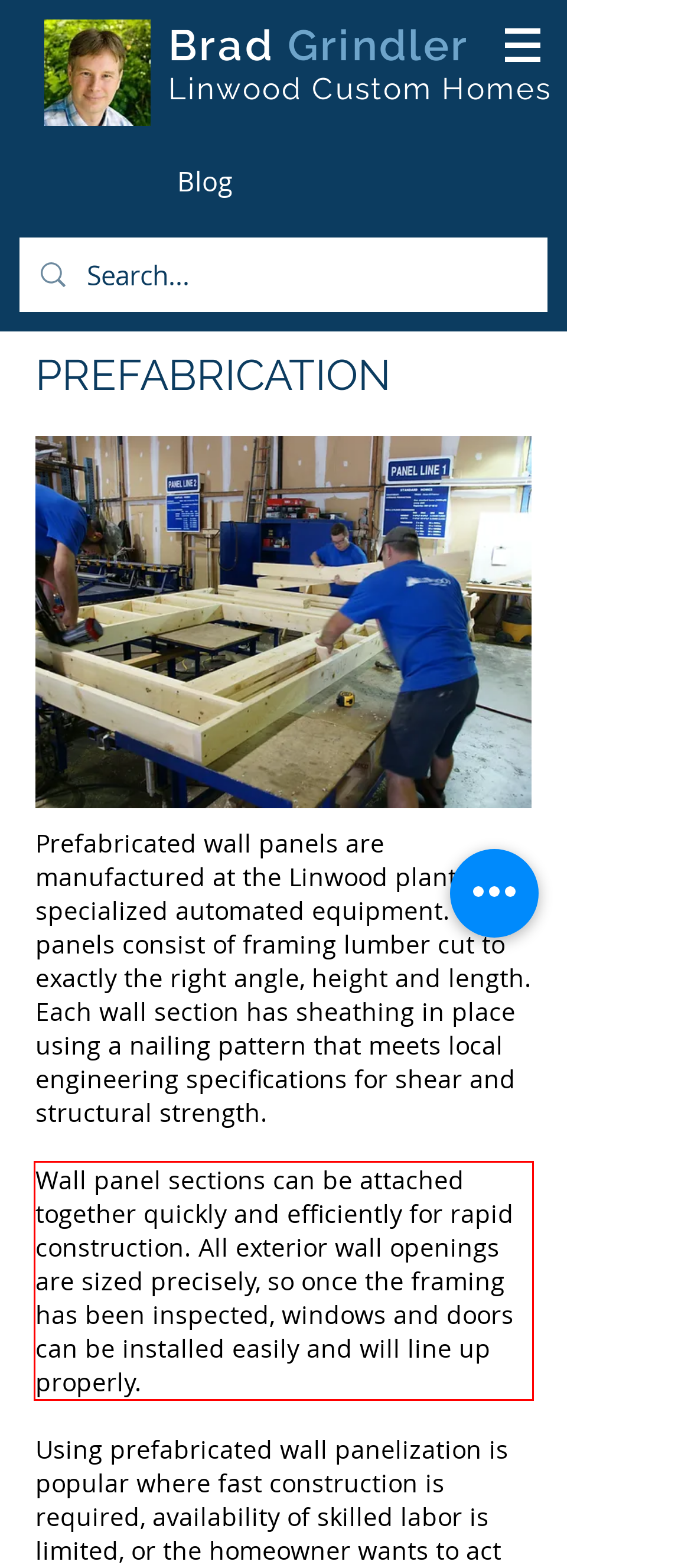In the given screenshot, locate the red bounding box and extract the text content from within it.

Wall panel sections can be attached together quickly and efficiently for rapid construction. All exterior wall openings are sized precisely, so once the framing has been inspected, windows and doors can be installed easily and will line up properly.